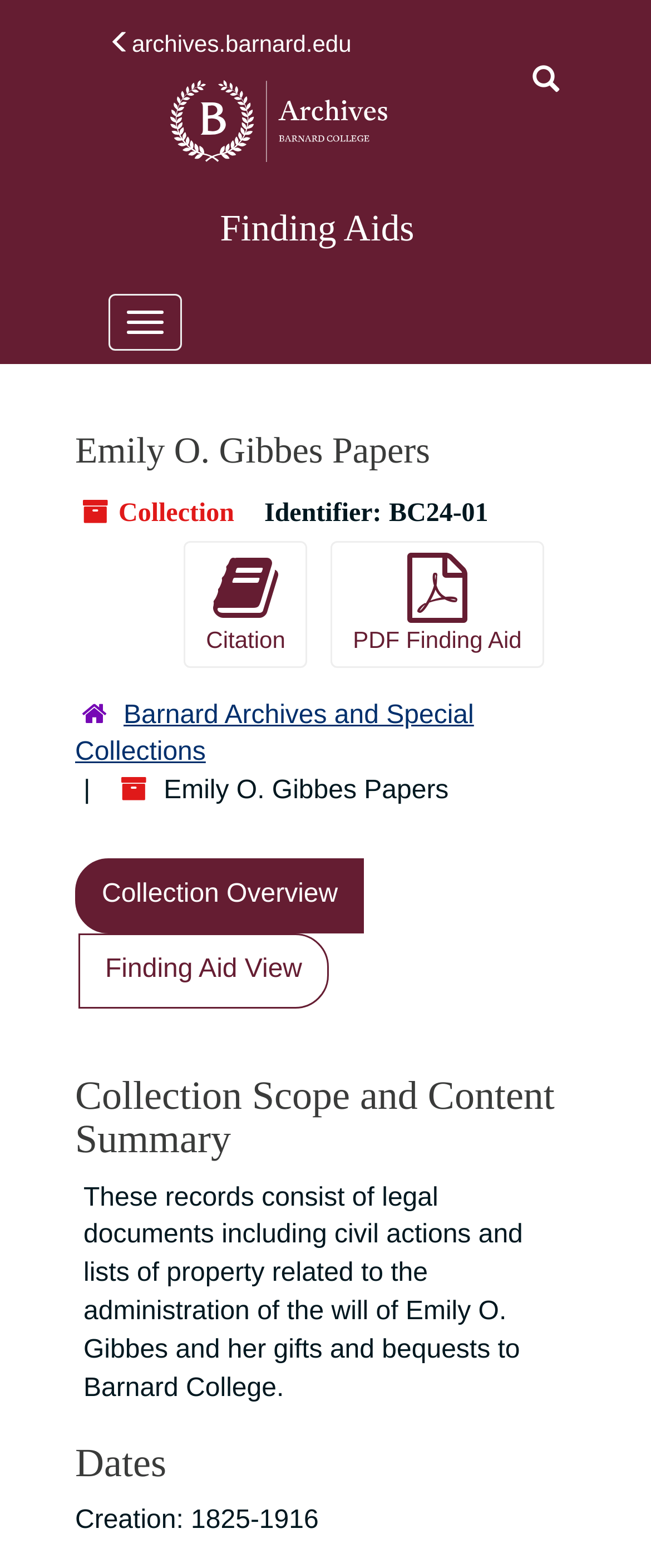What is the scope and content summary of the collection?
Please answer using one word or phrase, based on the screenshot.

Legal documents including civil actions and lists of property